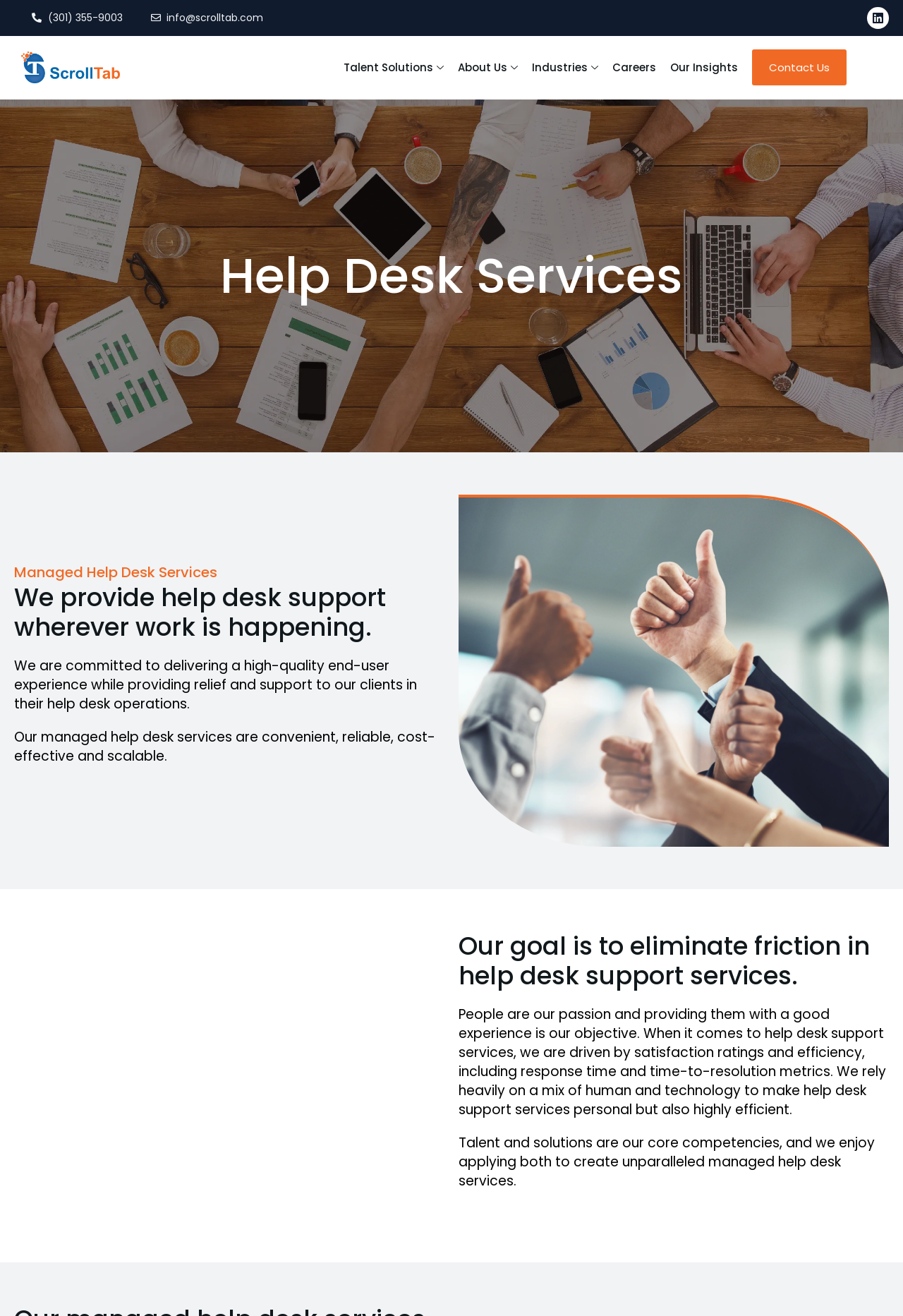Please determine the bounding box coordinates of the clickable area required to carry out the following instruction: "Learn about Talent Solutions". The coordinates must be four float numbers between 0 and 1, represented as [left, top, right, bottom].

[0.38, 0.044, 0.491, 0.058]